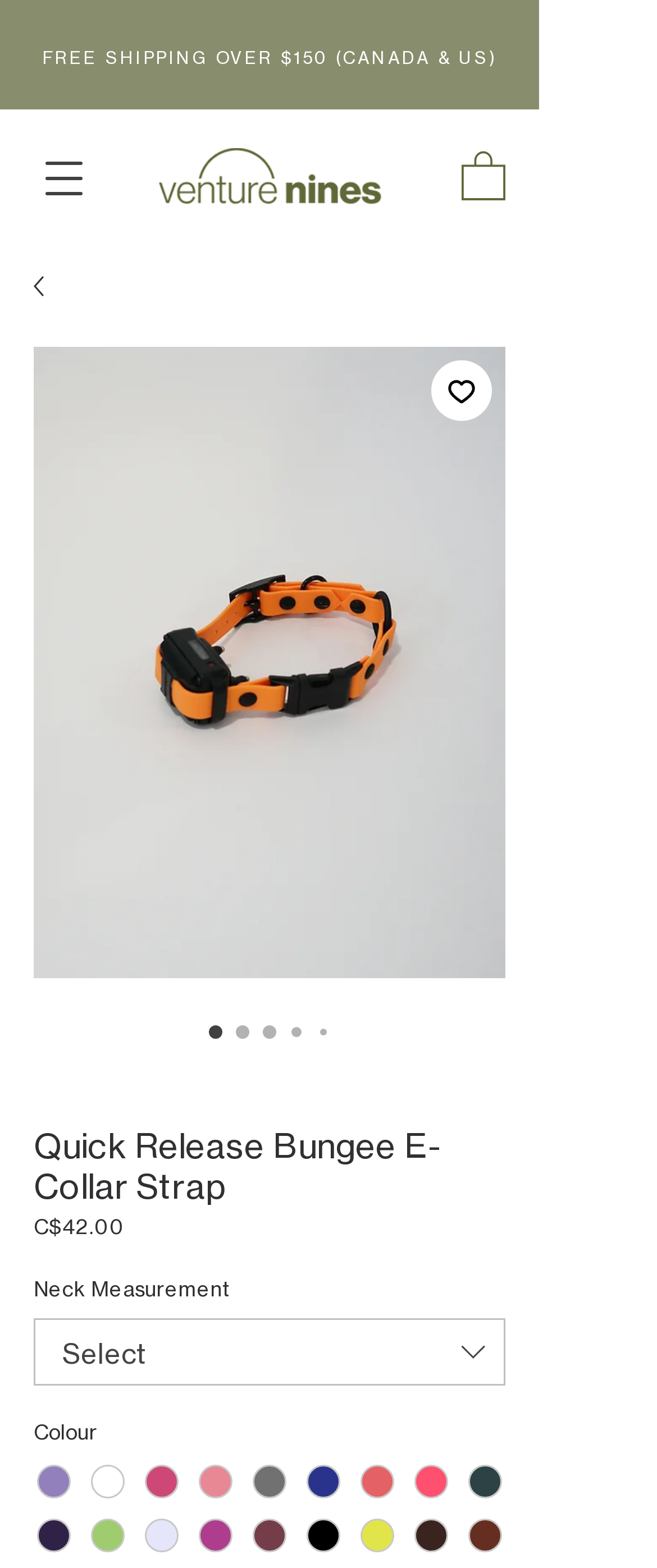What is the function of the button with the image of a heart?
Please provide a comprehensive answer based on the information in the image.

I found a button element with an image of a heart, and it has a static text element nearby that says 'Add to Wishlist'. Therefore, I can conclude that the function of this button is to add the product to the user's wishlist.